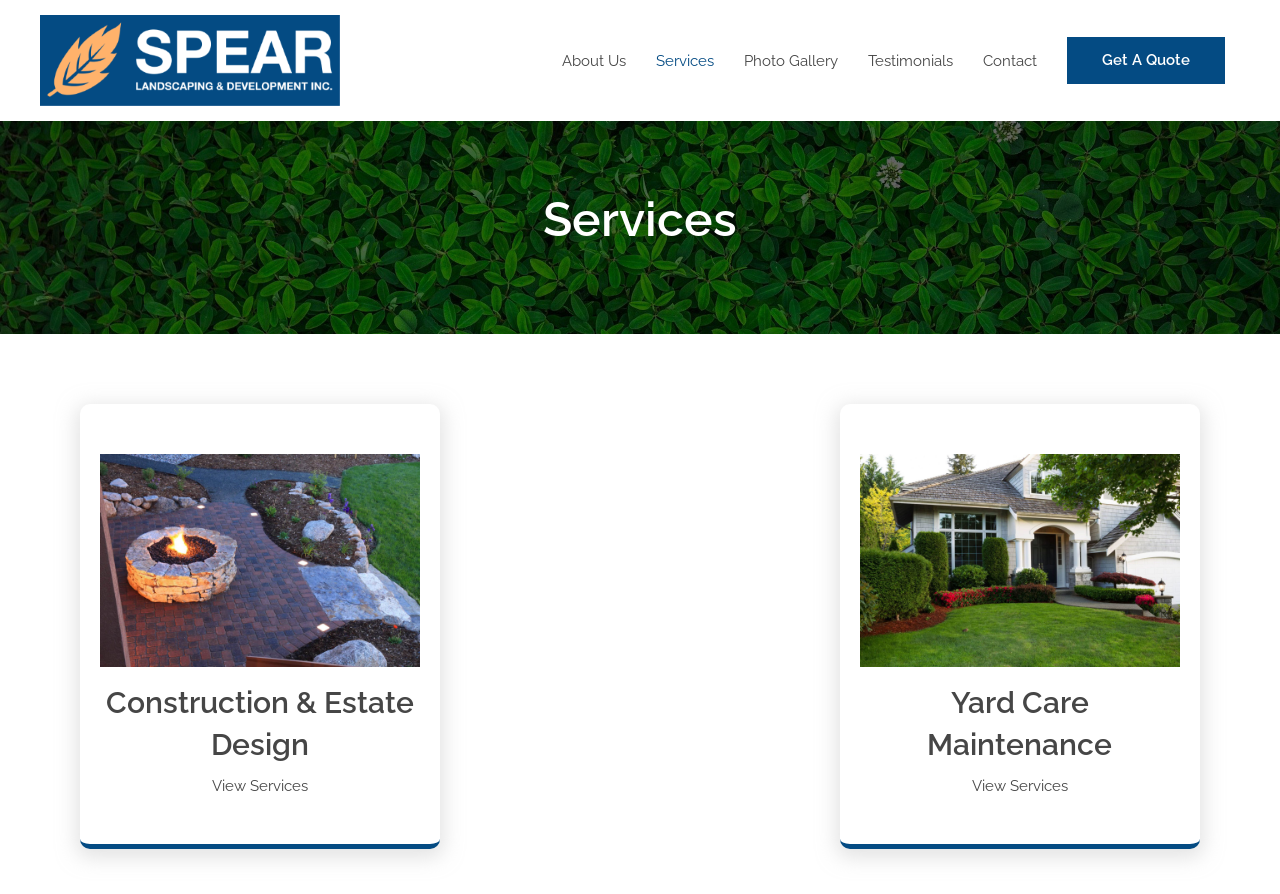Describe all the visual and textual components of the webpage comprehensively.

The webpage is about Spear Landscaping & Development Inc., a company that offers various services related to landscaping and development. At the top left corner, there is a link to the company's homepage, accompanied by a logo image. 

Below the logo, there is a navigation menu that spans across the top of the page, containing links to different sections of the website, including "About Us", "Services", "Photo Gallery", "Testimonials", "Contact", and "Get A Quote". 

The main content of the page is divided into three sections, each with a heading and a link to view more services. The first section is about "Hardscape Design Service", with an image and a link to learn more. The second section is about "Construction & Estate Design", with a link to view services. The third section is about "Yard Care Maintenance", with an image and a link to view services. 

There are two "View Services" buttons, one below the "Construction & Estate Design" section and another below the "Yard Care Maintenance" section.